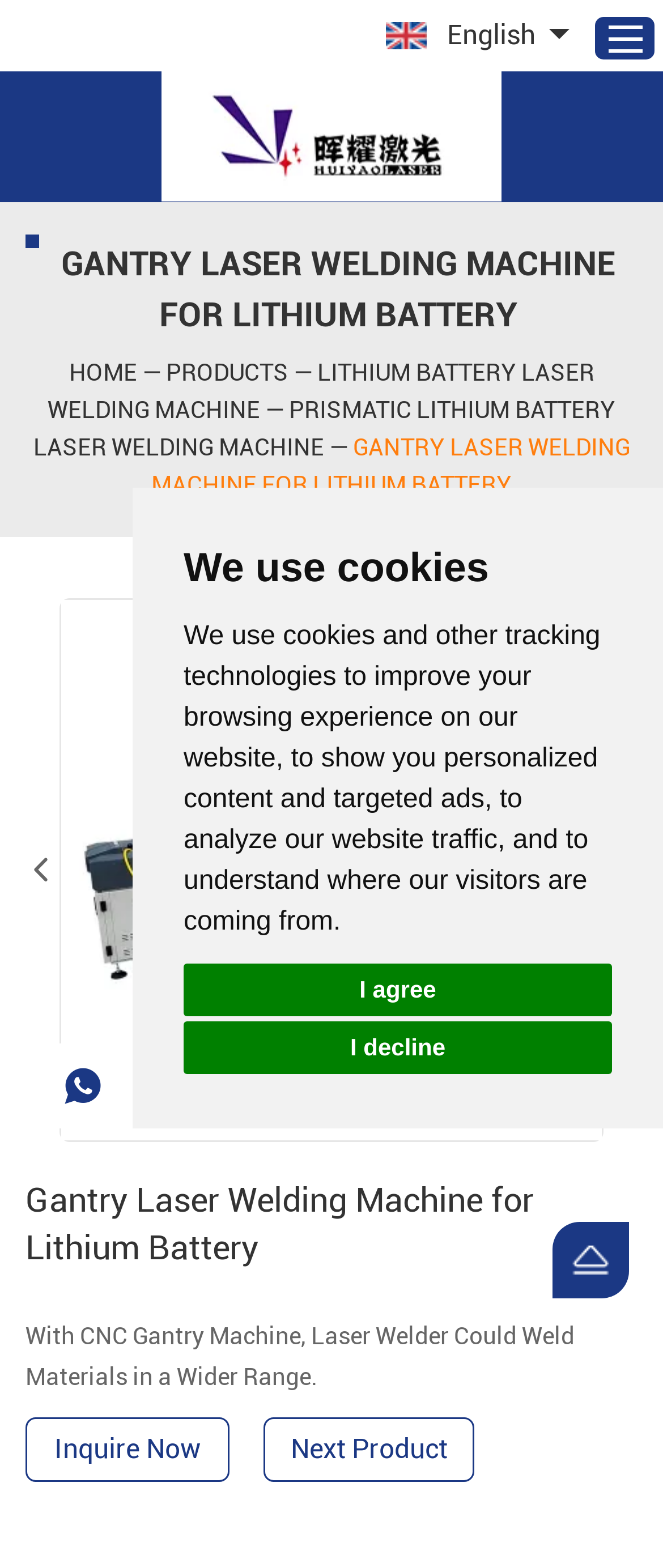Show the bounding box coordinates for the element that needs to be clicked to execute the following instruction: "View prismatic lithium battery shell seal laser welding machine". Provide the coordinates in the form of four float numbers between 0 and 1, i.e., [left, top, right, bottom].

[0.09, 0.382, 0.91, 0.728]